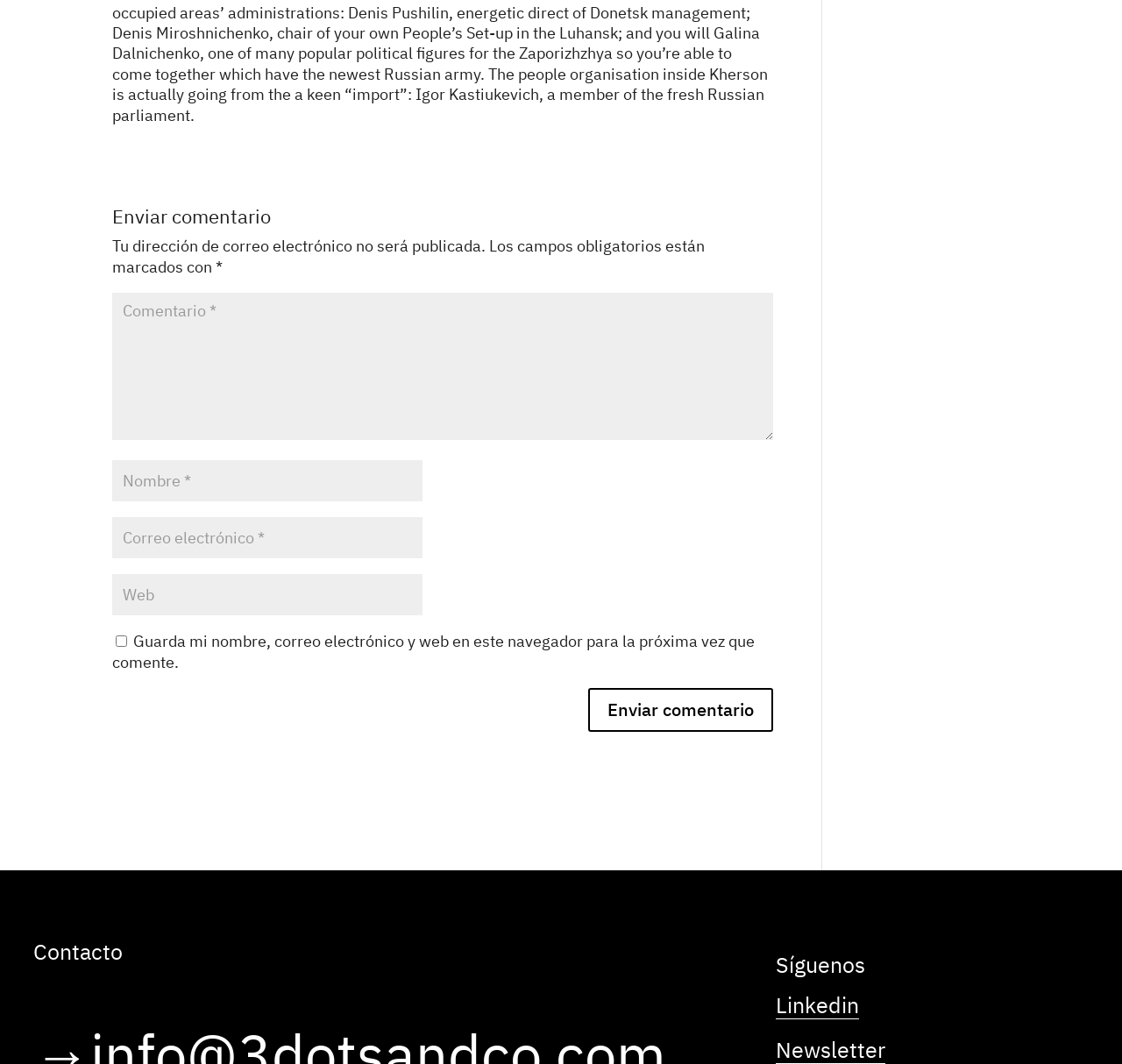Answer the following in one word or a short phrase: 
What is the warning message about email addresses?

Email address will not be published